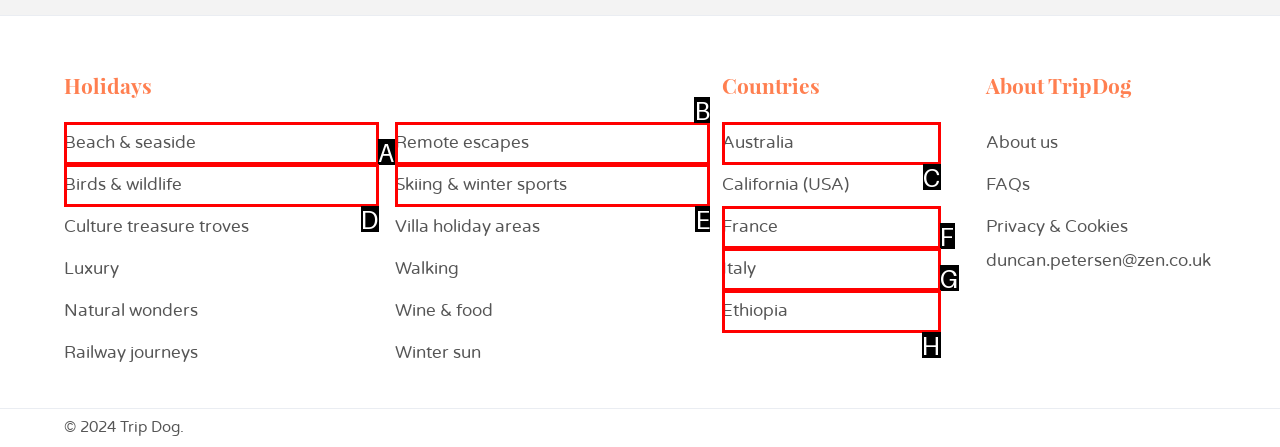Pinpoint the HTML element that fits the description: Skiing & winter sports
Answer by providing the letter of the correct option.

E